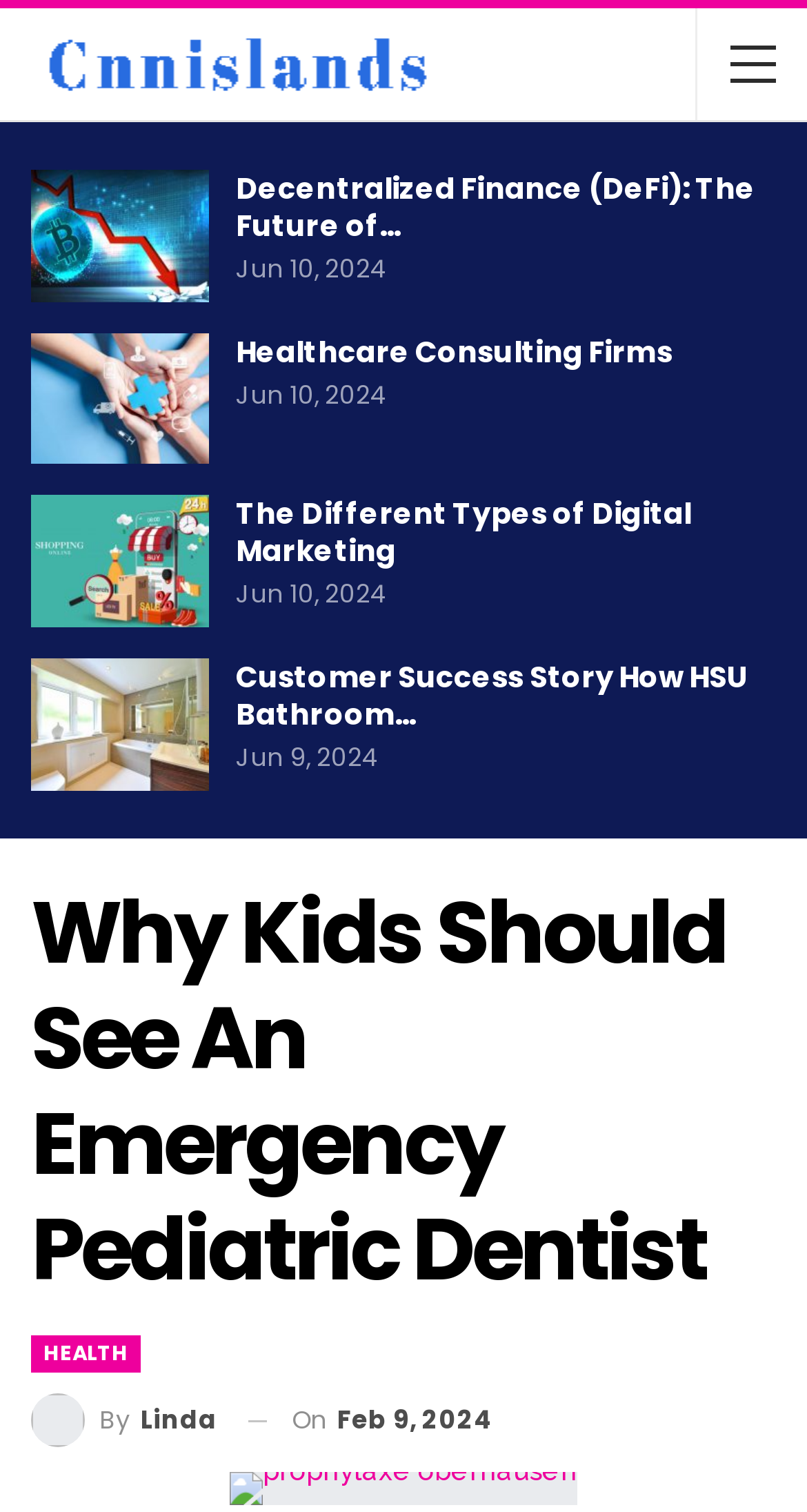What is the category of the main article?
Please respond to the question with a detailed and informative answer.

The category of the main article is indicated by the link 'HEALTH', which is located above the article's heading, suggesting that the article falls under the health category.